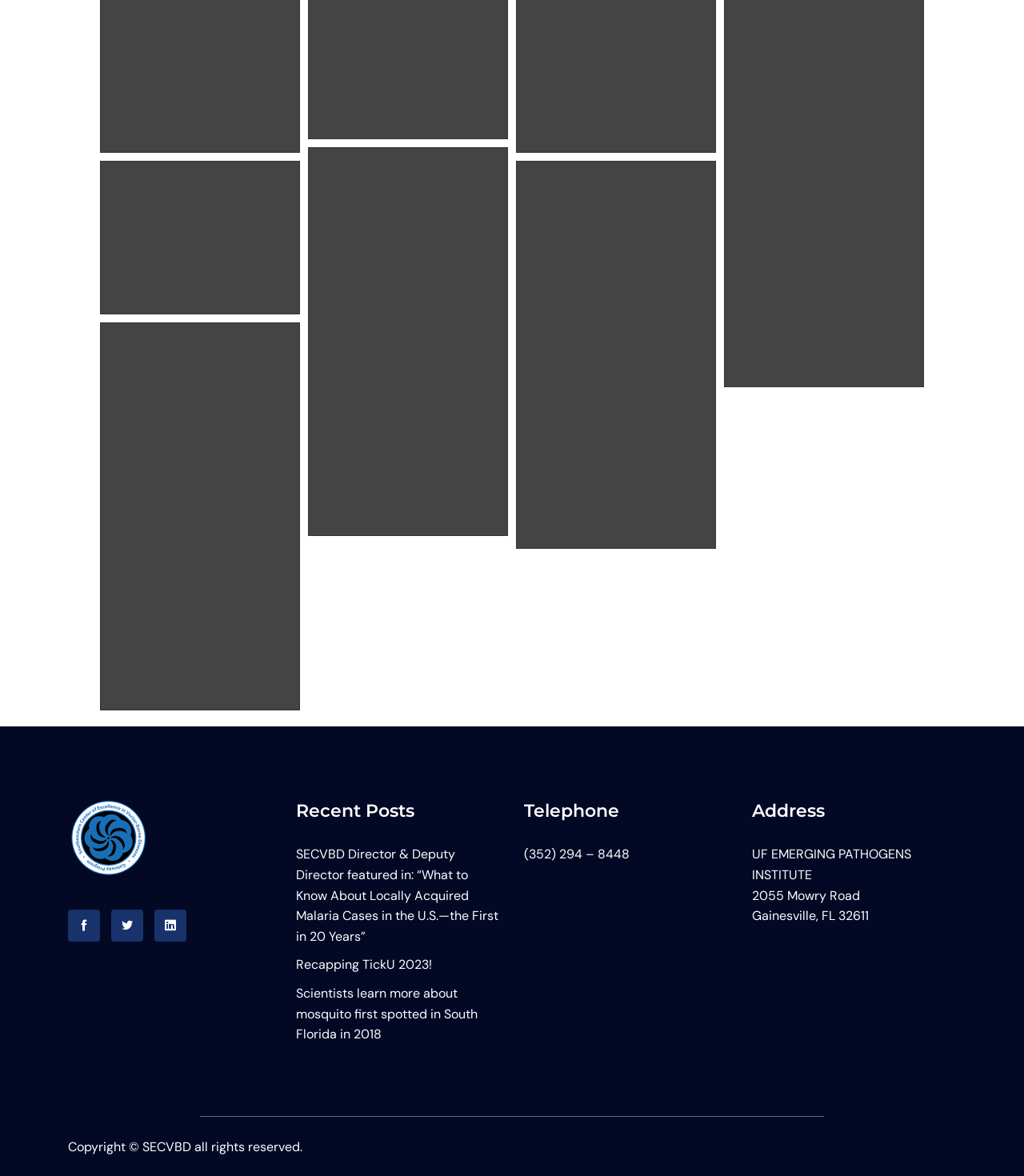Find the bounding box coordinates for the UI element whose description is: "alt="Footer logo"". The coordinates should be four float numbers between 0 and 1, in the format [left, top, right, bottom].

[0.066, 0.704, 0.145, 0.718]